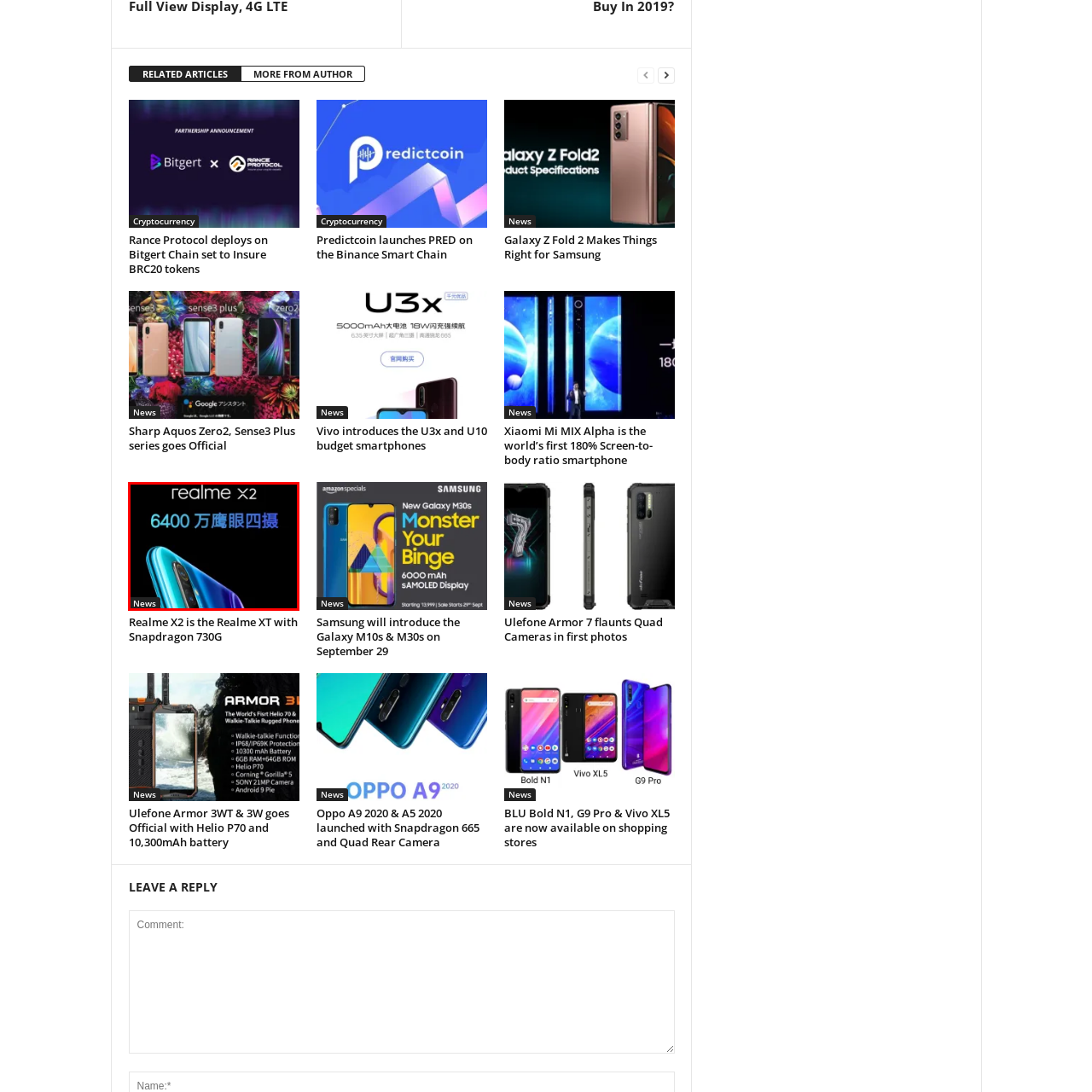How many megapixels is the quad-camera setup?
Examine the portion of the image surrounded by the red bounding box and deliver a detailed answer to the question.

The bold text below the device, '6400 万像素四摄', signifies its impressive 64-megapixel quad-camera setup, highlighting a key selling point that appeals to photography enthusiasts.